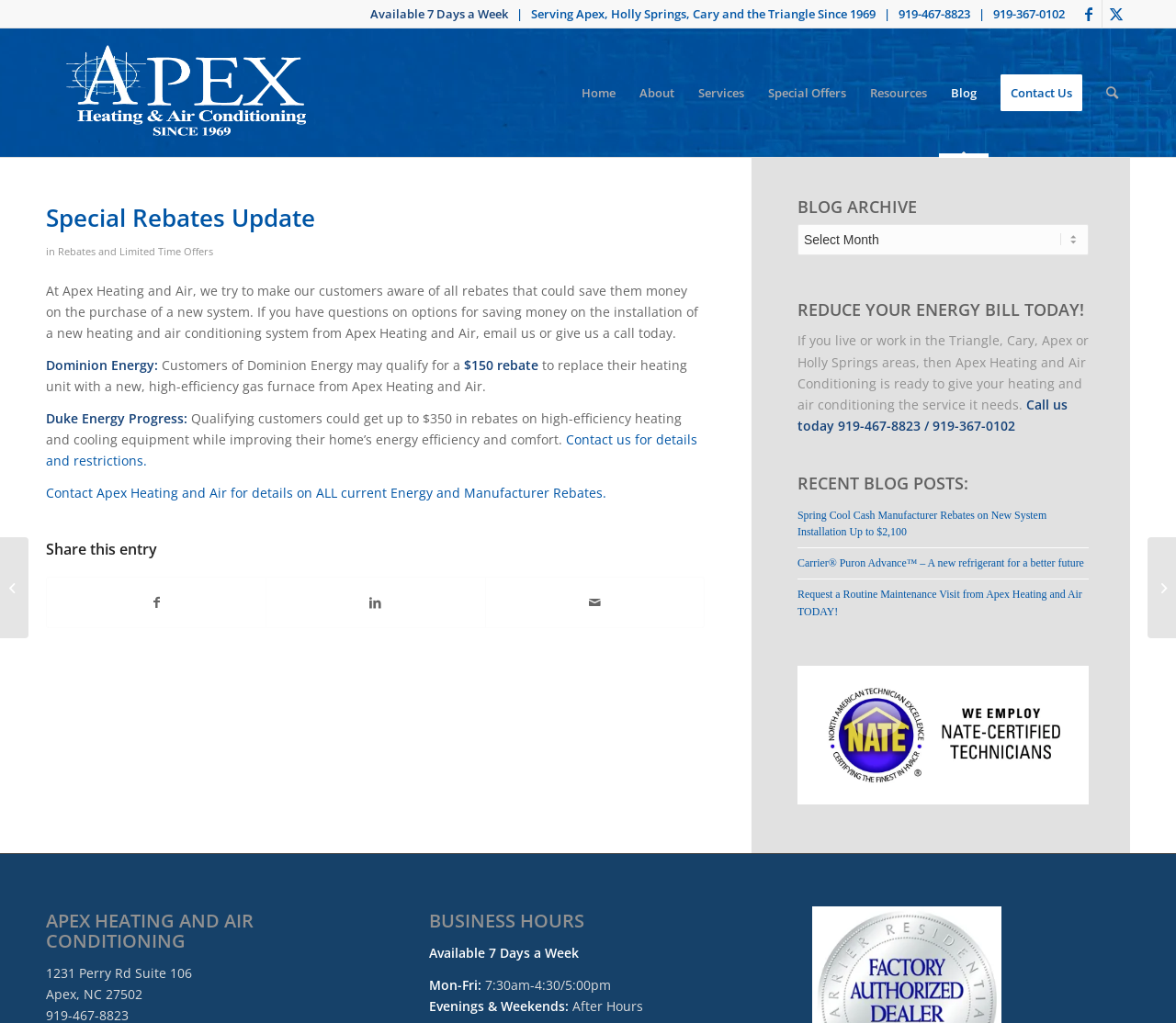Determine the bounding box coordinates of the clickable element necessary to fulfill the instruction: "Click on the Facebook link". Provide the coordinates as four float numbers within the 0 to 1 range, i.e., [left, top, right, bottom].

[0.914, 0.0, 0.937, 0.027]